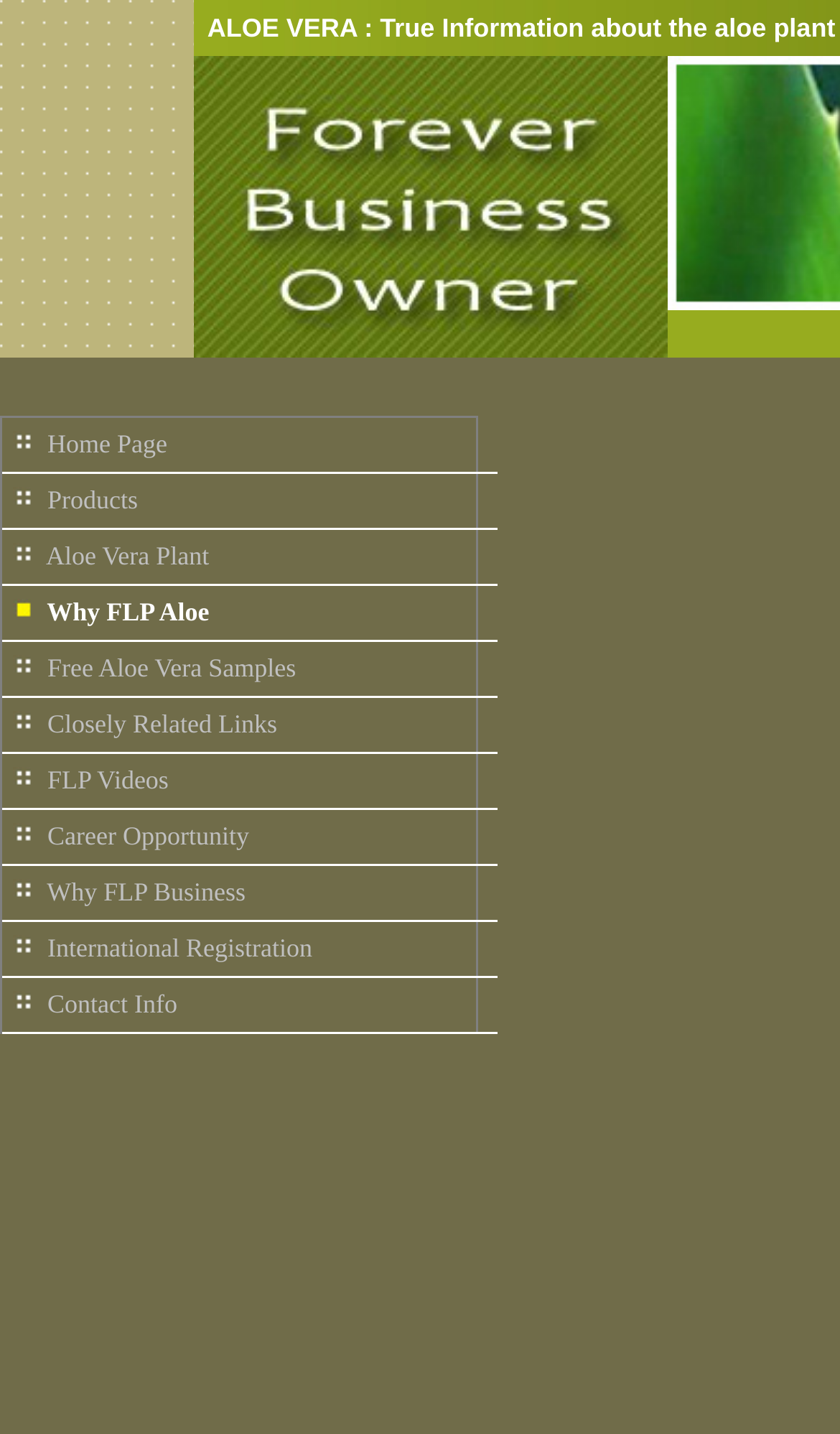Locate the UI element described by Free Aloe Vera Samples and provide its bounding box coordinates. Use the format (top-left x, top-left y, bottom-right x, bottom-right y) with all values as floating point numbers between 0 and 1.

[0.233, 0.448, 0.823, 0.487]